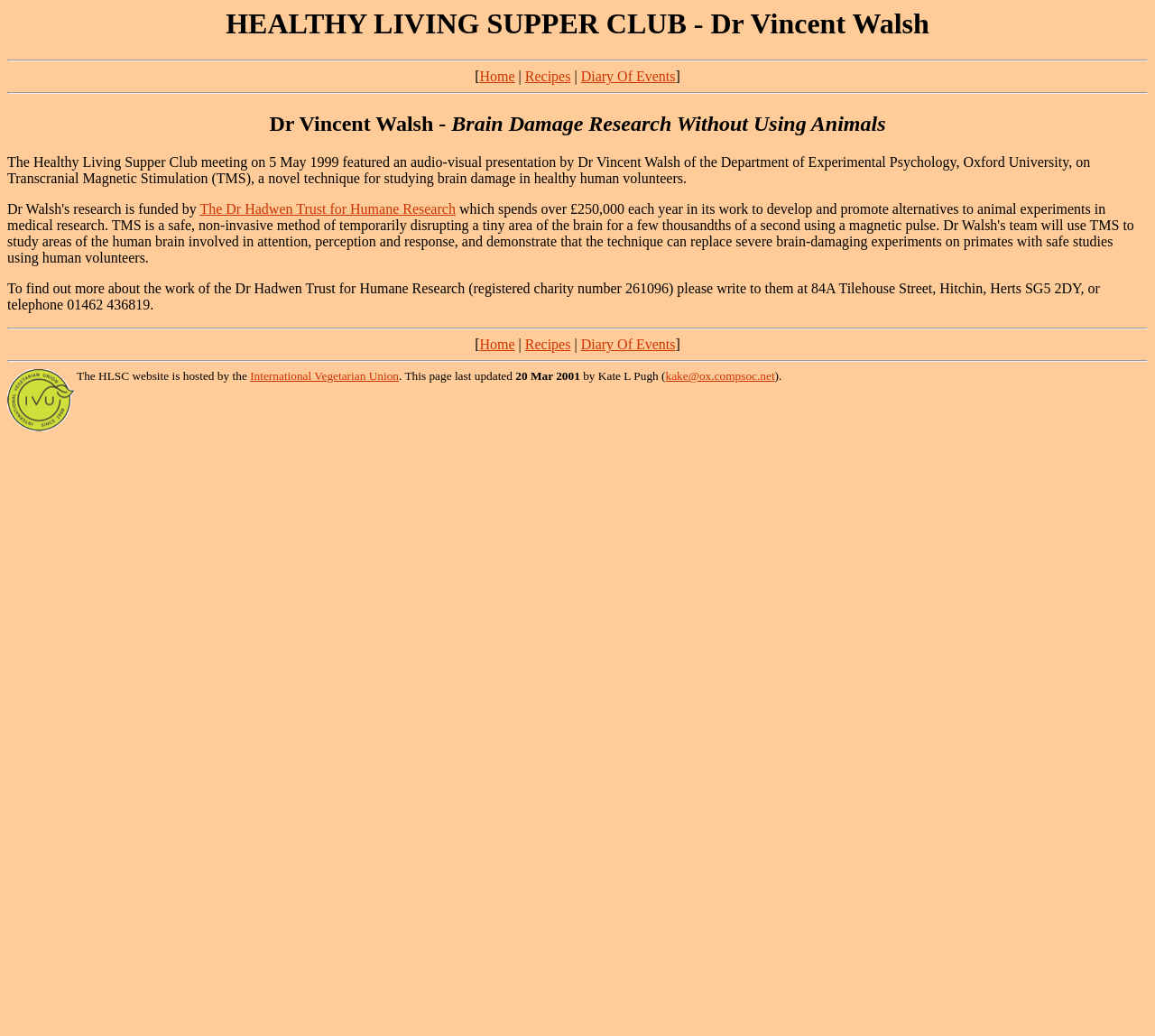Please identify the bounding box coordinates of the element on the webpage that should be clicked to follow this instruction: "View Recipes". The bounding box coordinates should be given as four float numbers between 0 and 1, formatted as [left, top, right, bottom].

[0.455, 0.067, 0.494, 0.081]